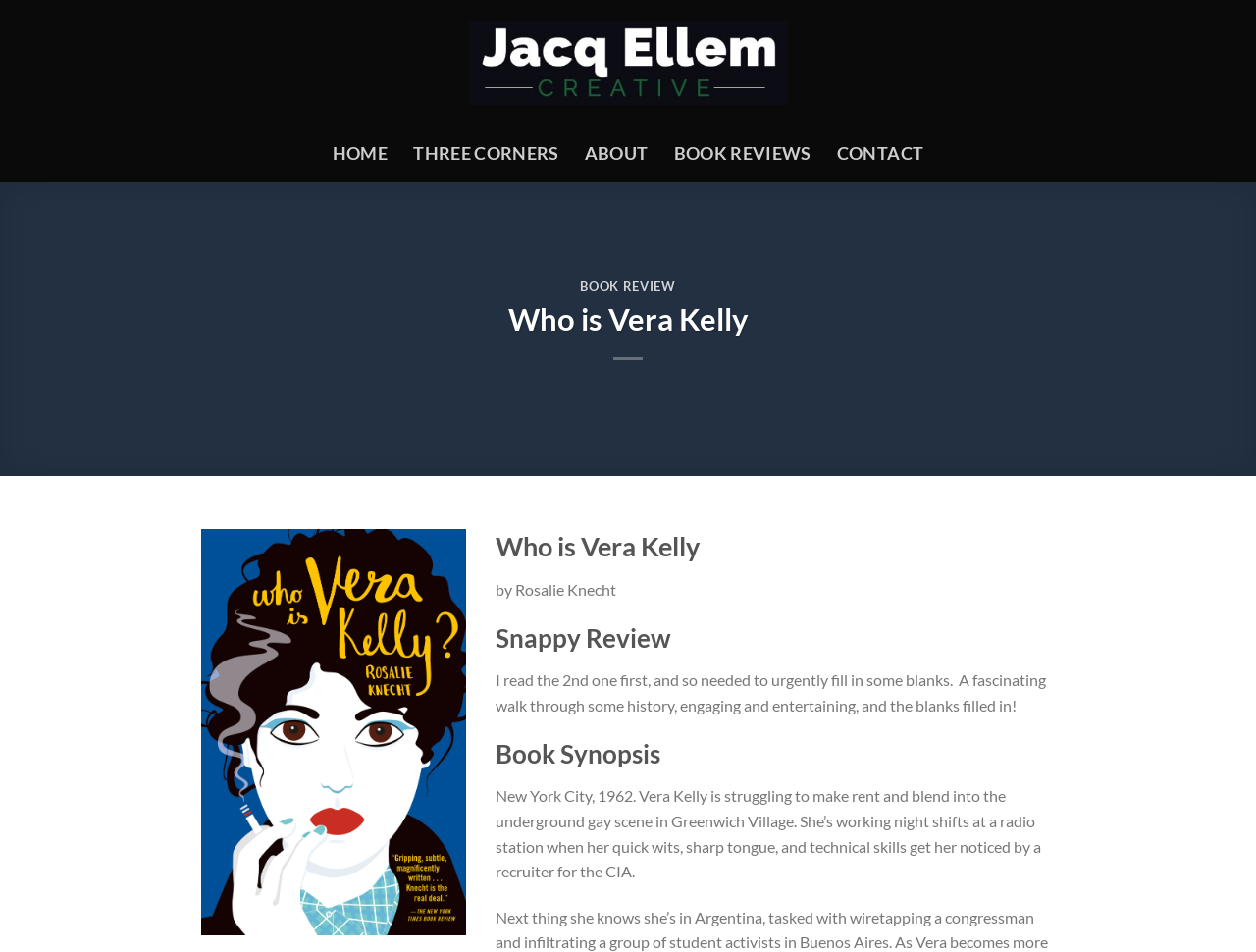Analyze the image and give a detailed response to the question:
How many links are in the top navigation bar?

The question can be answered by counting the number of link elements in the top navigation bar, which are 'HOME', 'THREE CORNERS', 'ABOUT', 'BOOK REVIEWS', and 'CONTACT'.